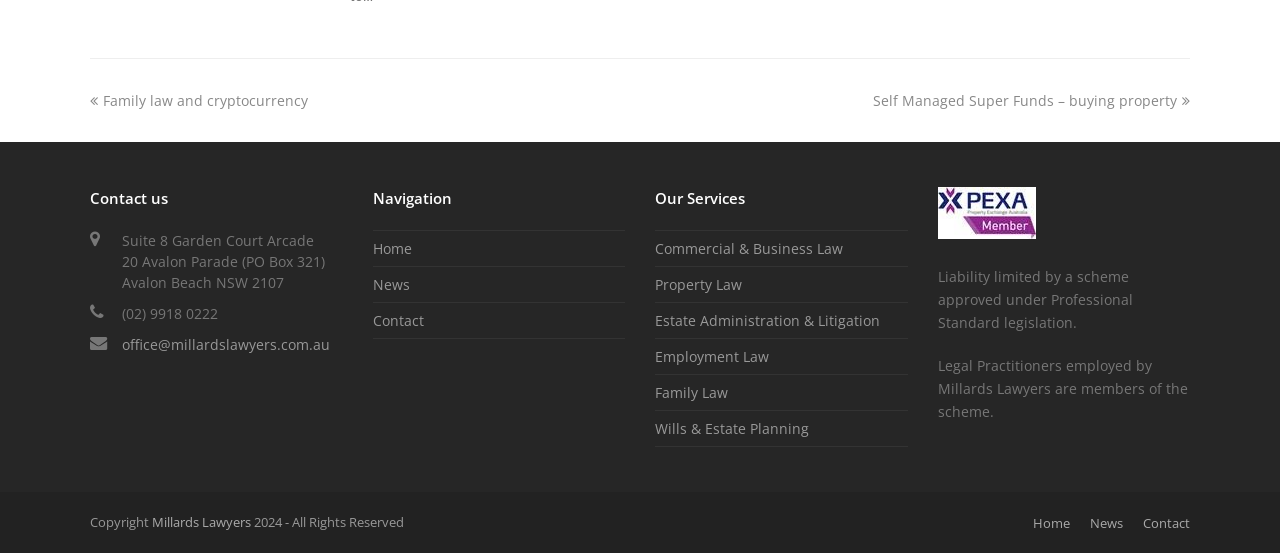Provide a brief response to the question below using a single word or phrase: 
What is the phone number of Millards Lawyers?

(02) 9918 0222